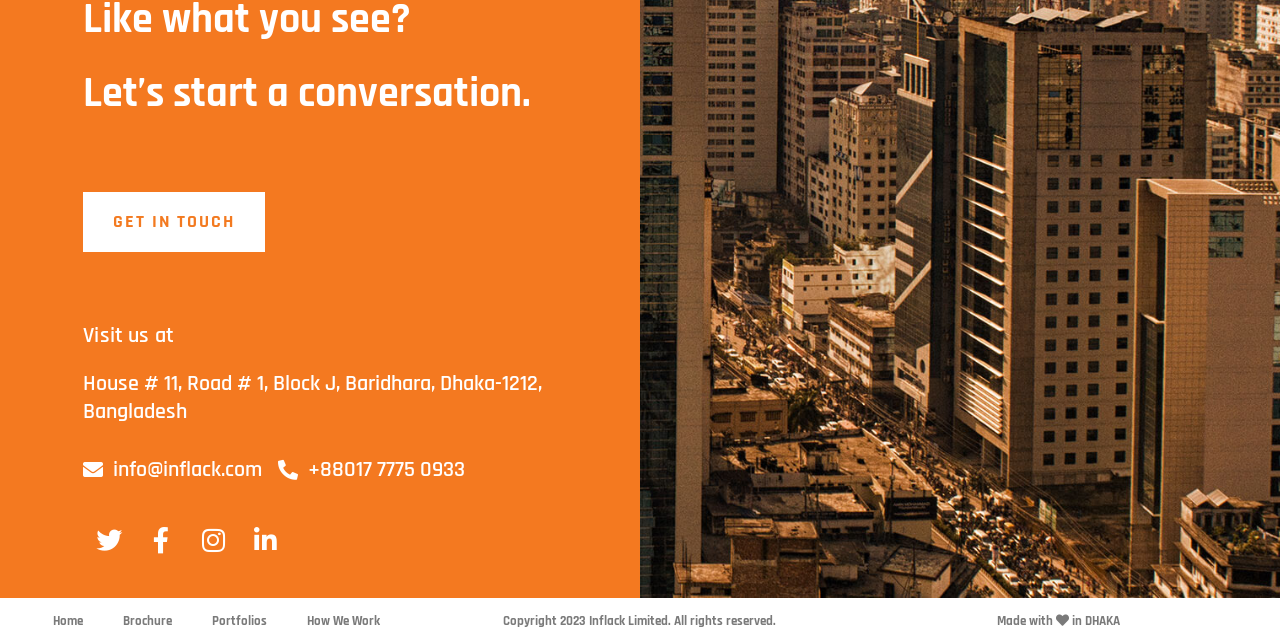What is the company's address?
Offer a detailed and exhaustive answer to the question.

I found the company's address by looking at the heading element that says 'Visit us at' and the subsequent heading element that provides the detailed address.